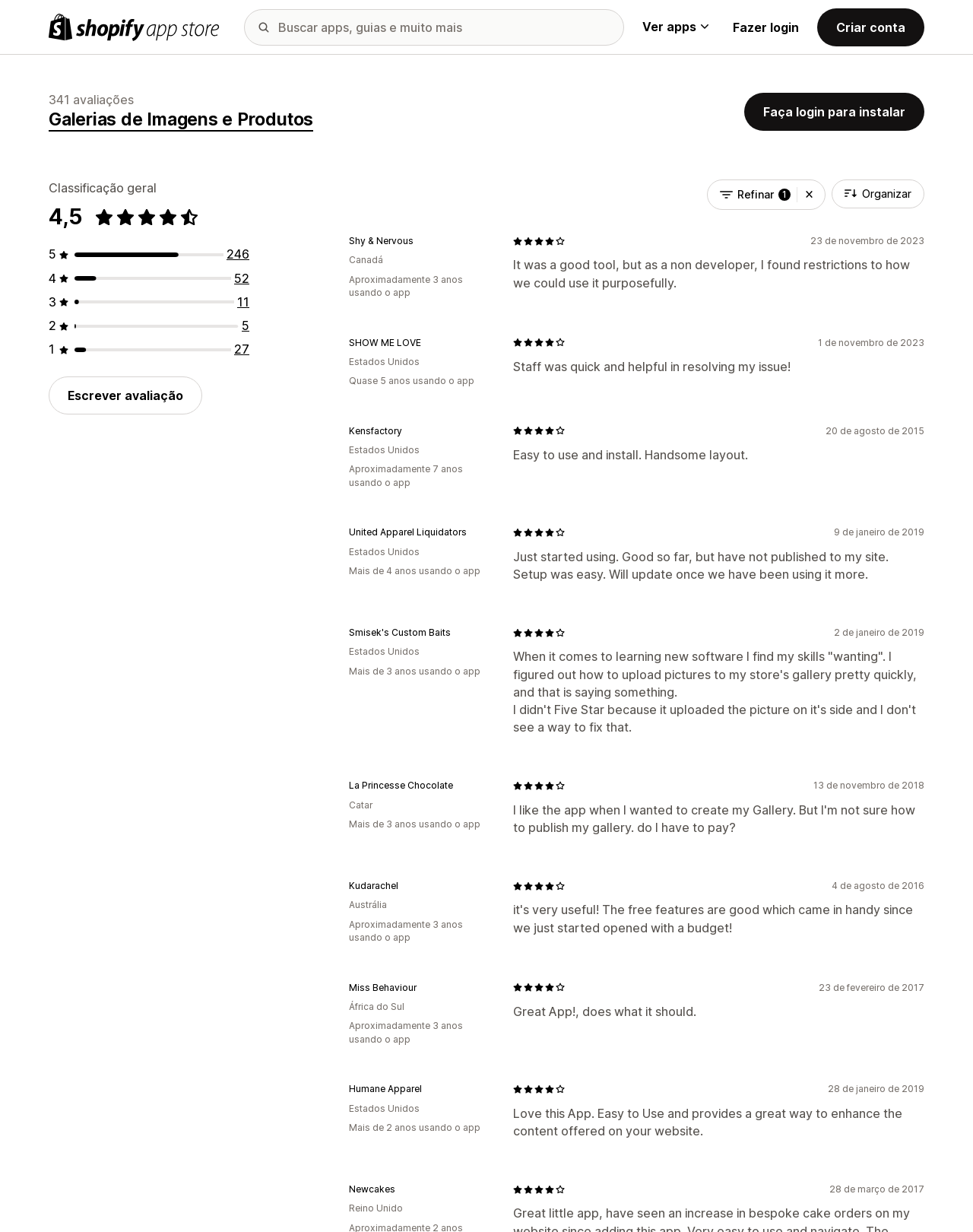Identify the bounding box of the HTML element described here: "aria-label="Logo da Shopify App Store"". Provide the coordinates as four float numbers between 0 and 1: [left, top, right, bottom].

[0.05, 0.011, 0.226, 0.033]